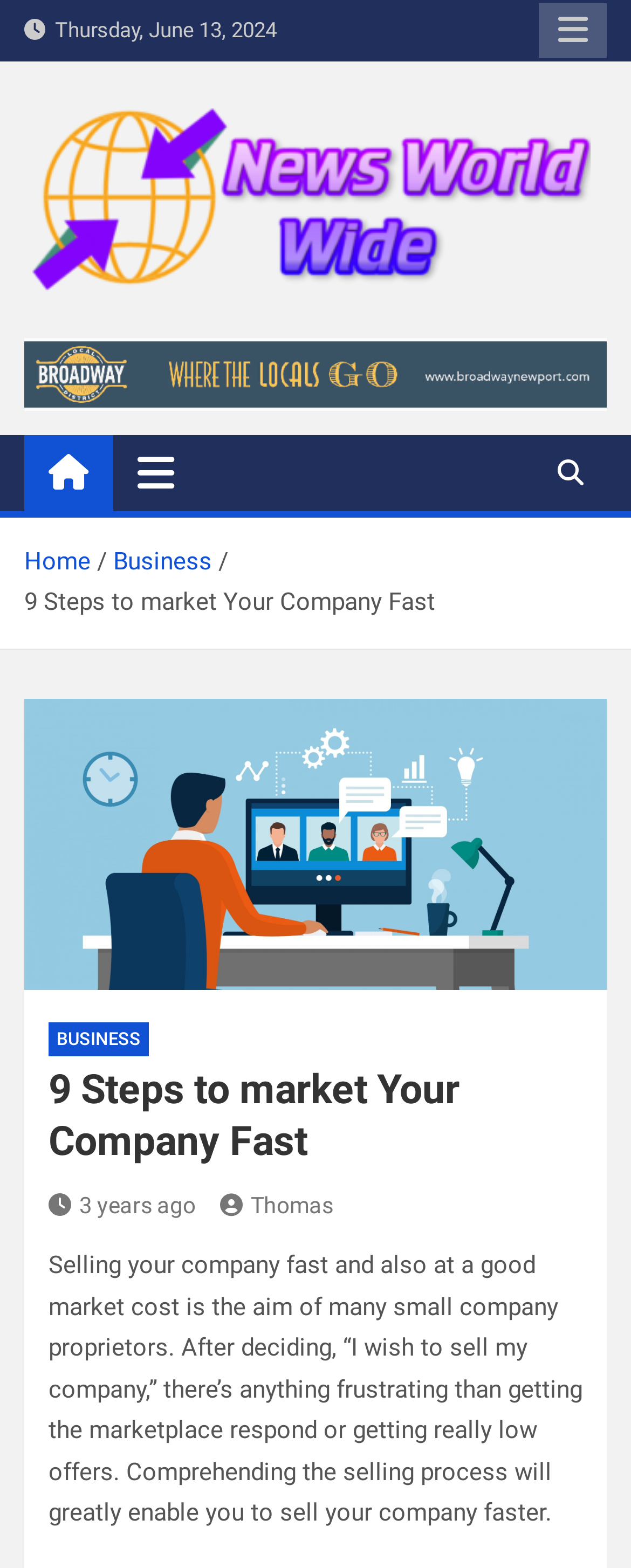What is the aim of many small company proprietors?
Can you offer a detailed and complete answer to this question?

The aim of many small company proprietors can be found in the article's introduction, which states 'Selling your company fast and also at a good market cost is the aim of many small company proprietors'.